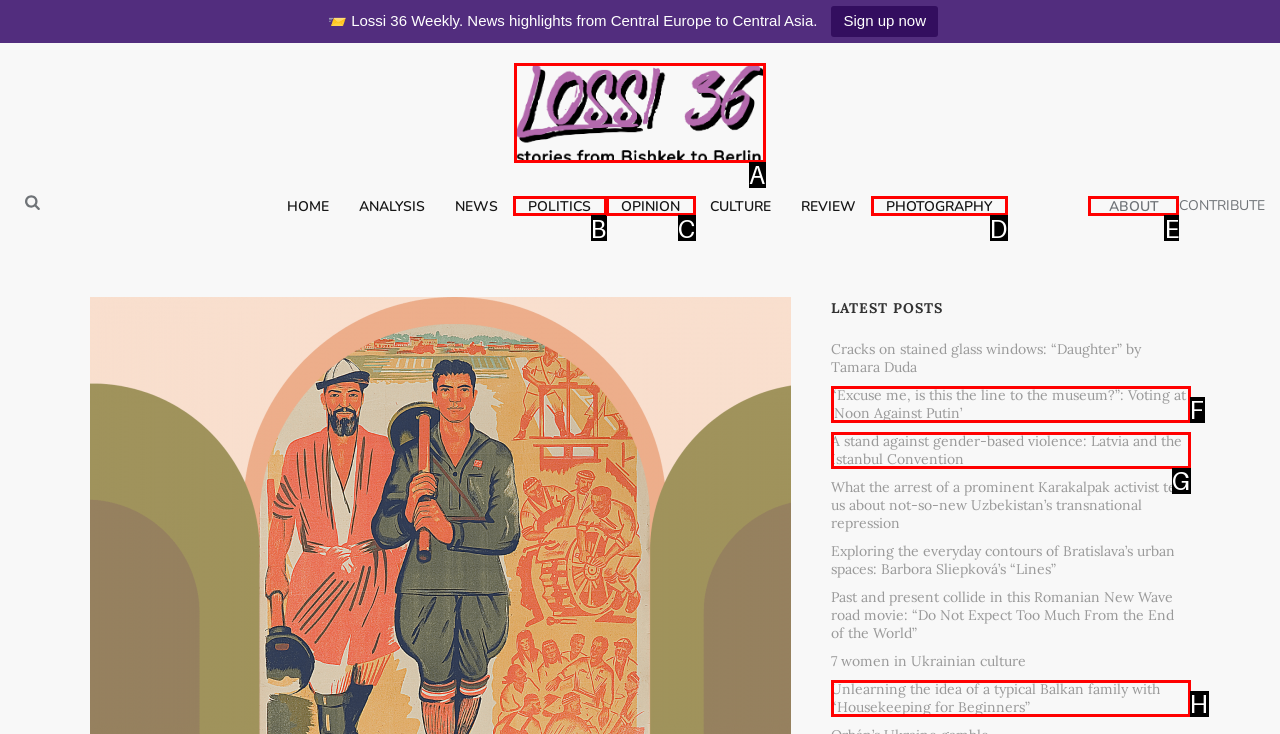Which option should be clicked to execute the following task: Read news from Central and Eastern Europe? Respond with the letter of the selected option.

A